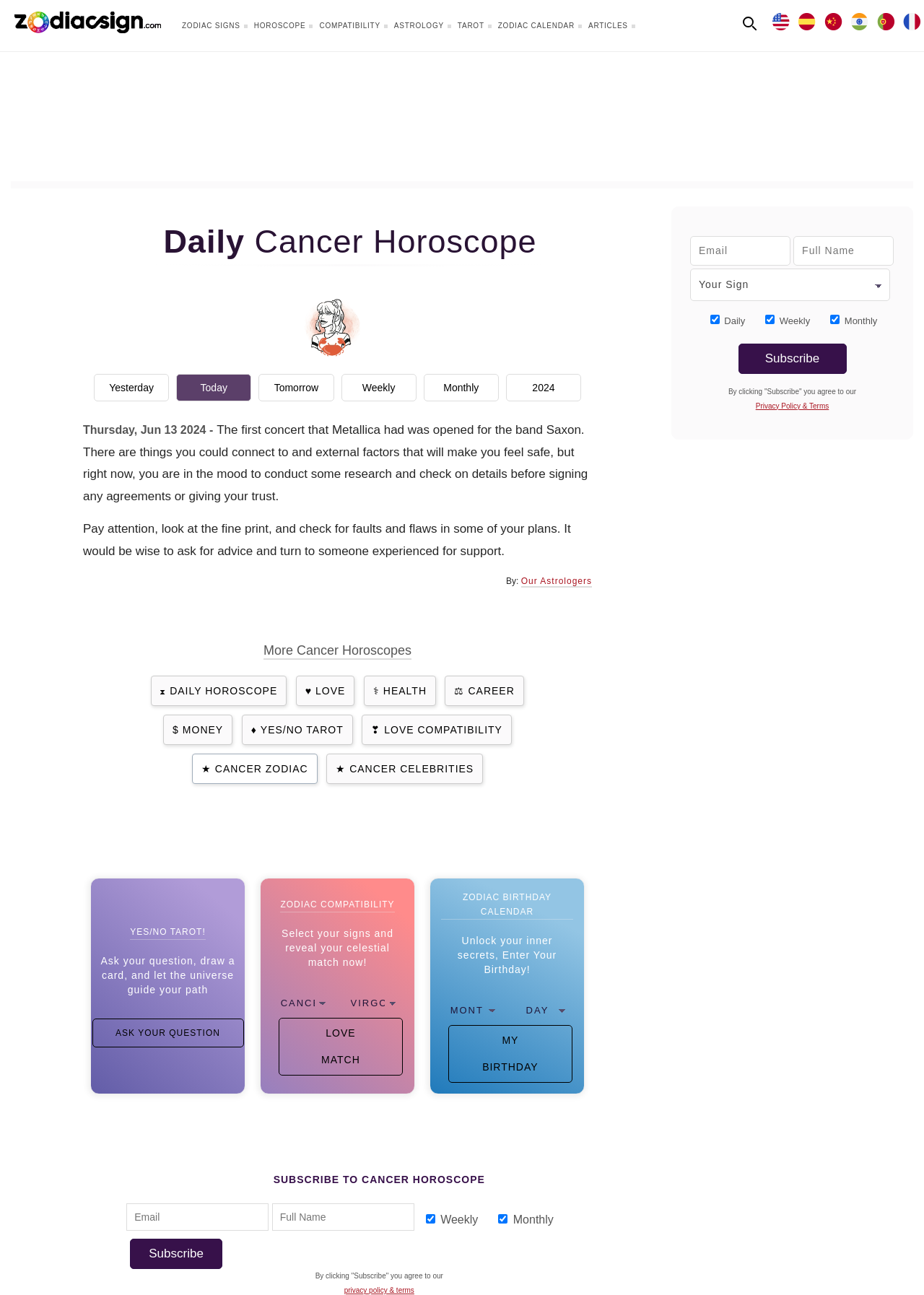How many types of tarot readings are available?
Answer with a single word or short phrase according to what you see in the image.

1